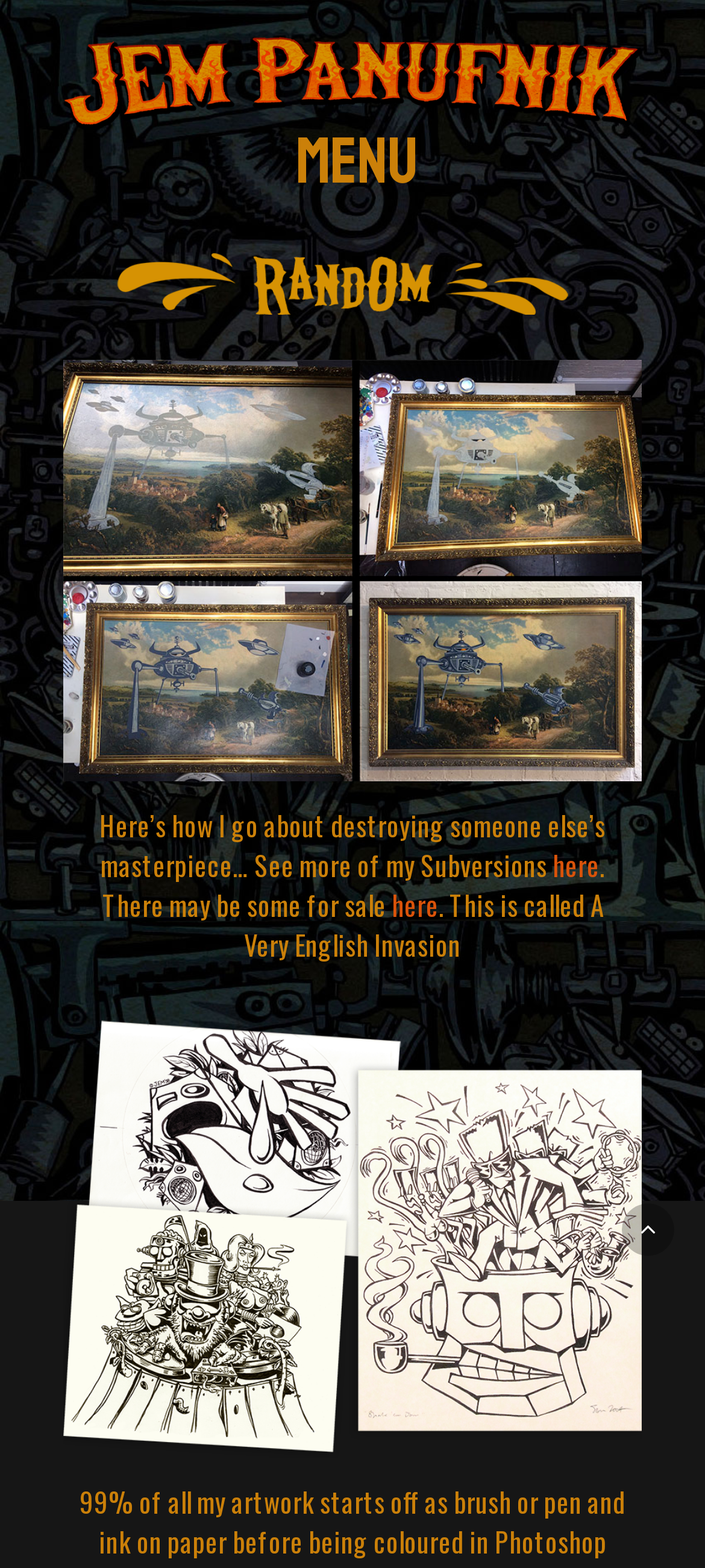Identify the bounding box coordinates for the UI element described as: "View Larger". The coordinates should be provided as four floats between 0 and 1: [left, top, right, bottom].

[0.154, 0.235, 0.872, 0.505]